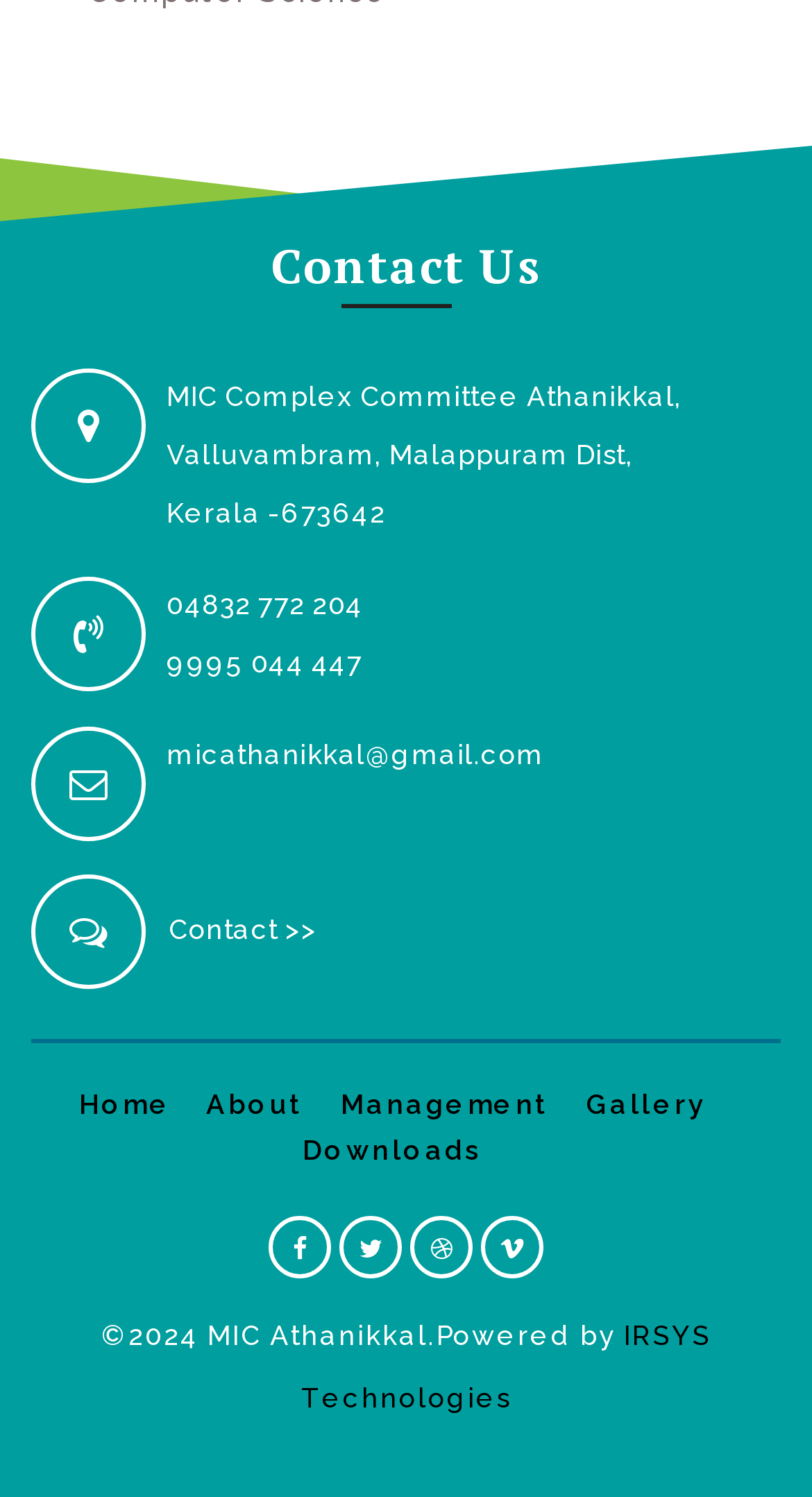Identify the bounding box coordinates of the part that should be clicked to carry out this instruction: "Go to Home page".

[0.097, 0.727, 0.21, 0.748]